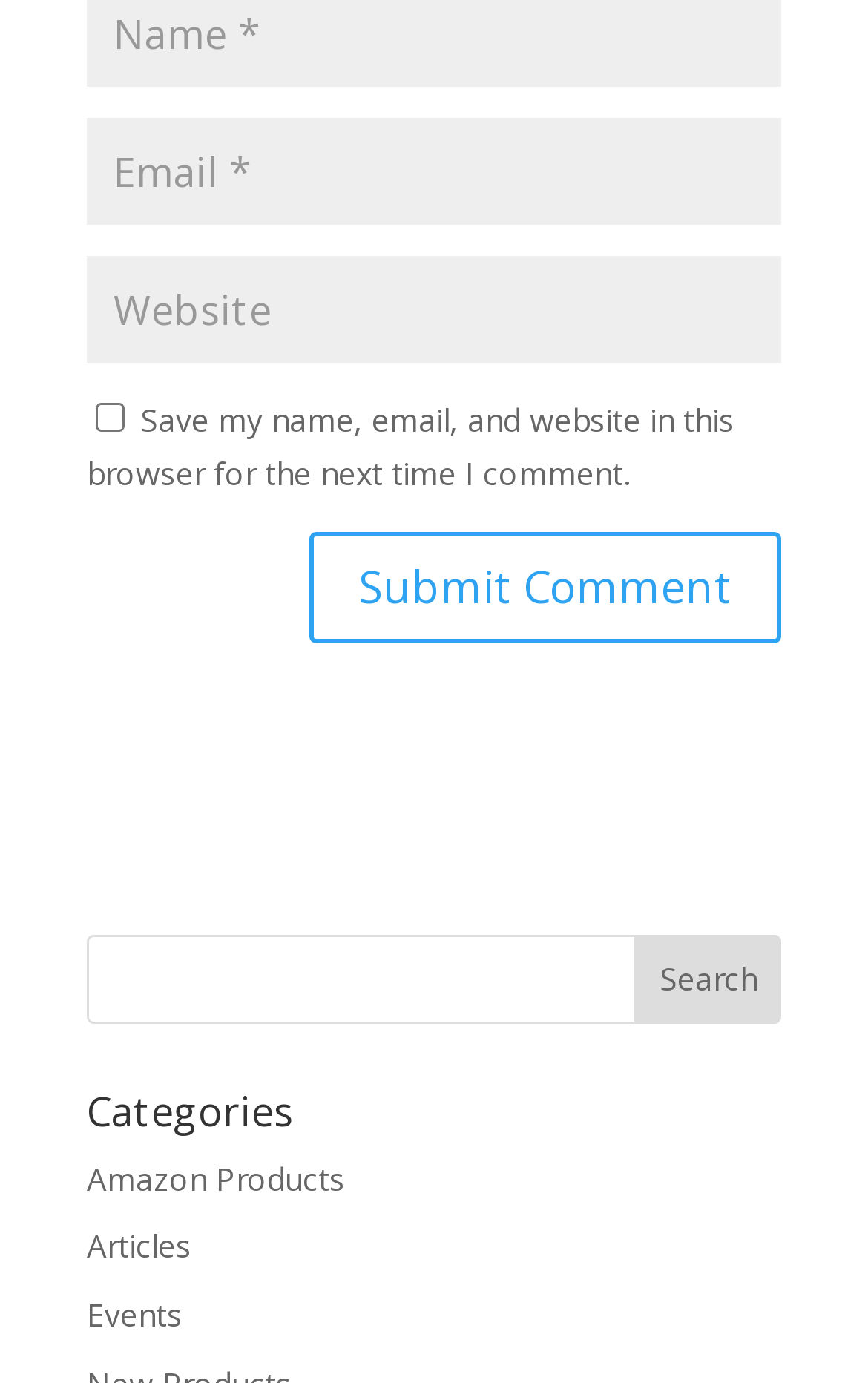Find the bounding box coordinates of the clickable region needed to perform the following instruction: "Search for something". The coordinates should be provided as four float numbers between 0 and 1, i.e., [left, top, right, bottom].

[0.732, 0.675, 0.9, 0.74]